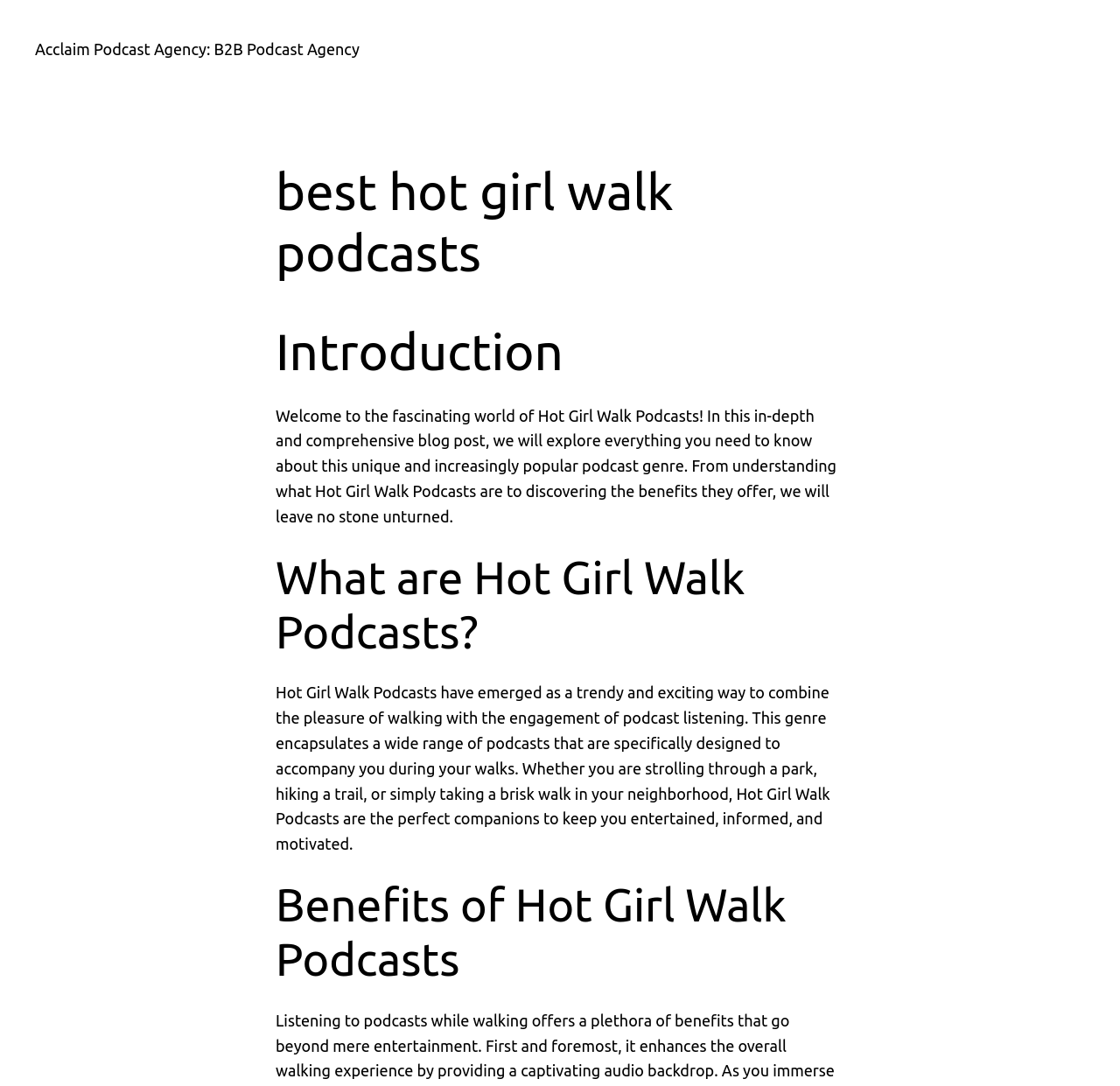What is the purpose of Hot Girl Walk Podcasts?
Respond with a short answer, either a single word or a phrase, based on the image.

To accompany walks